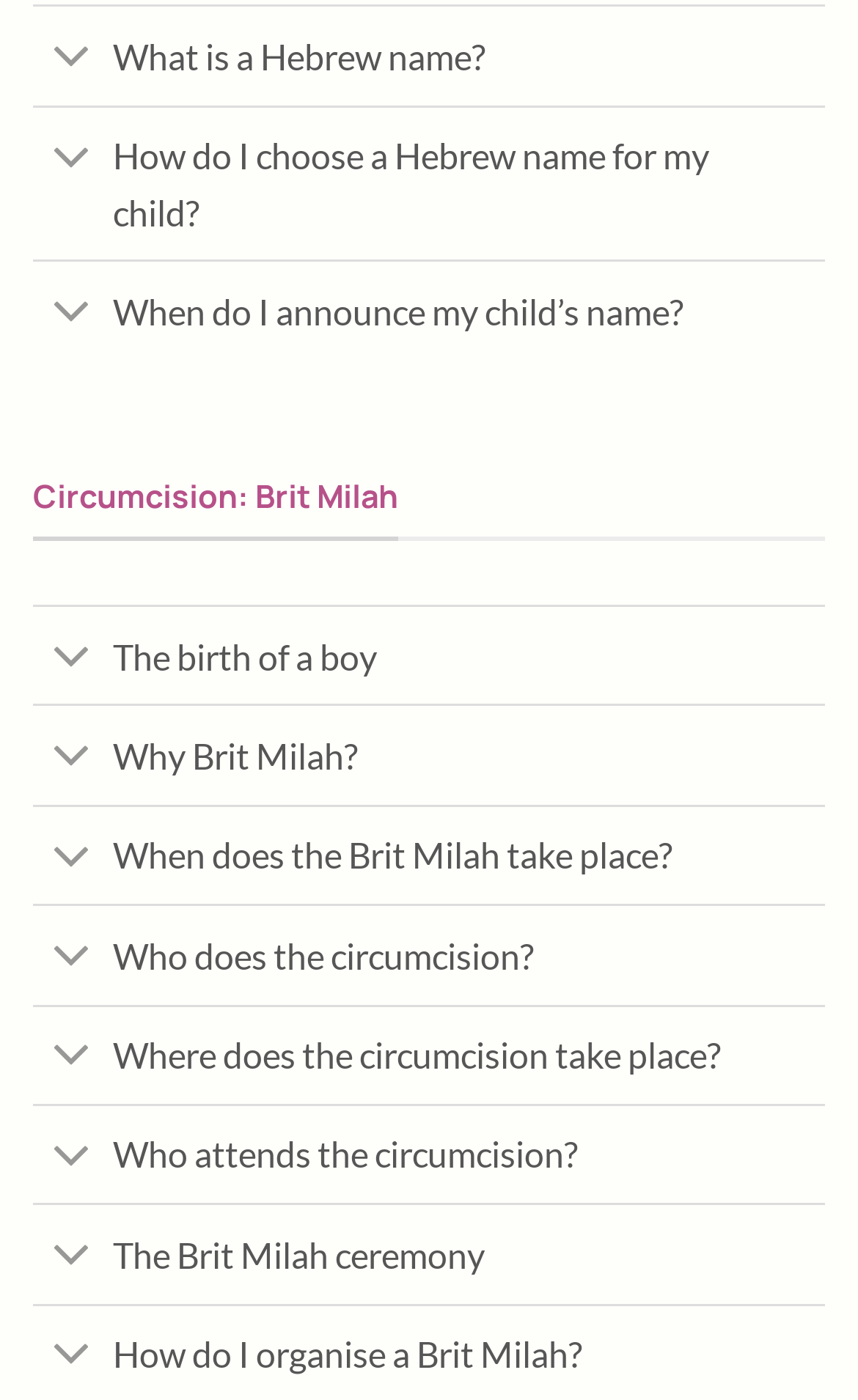Using the provided element description: "Who does the circumcision?", determine the bounding box coordinates of the corresponding UI element in the screenshot.

[0.038, 0.646, 0.962, 0.717]